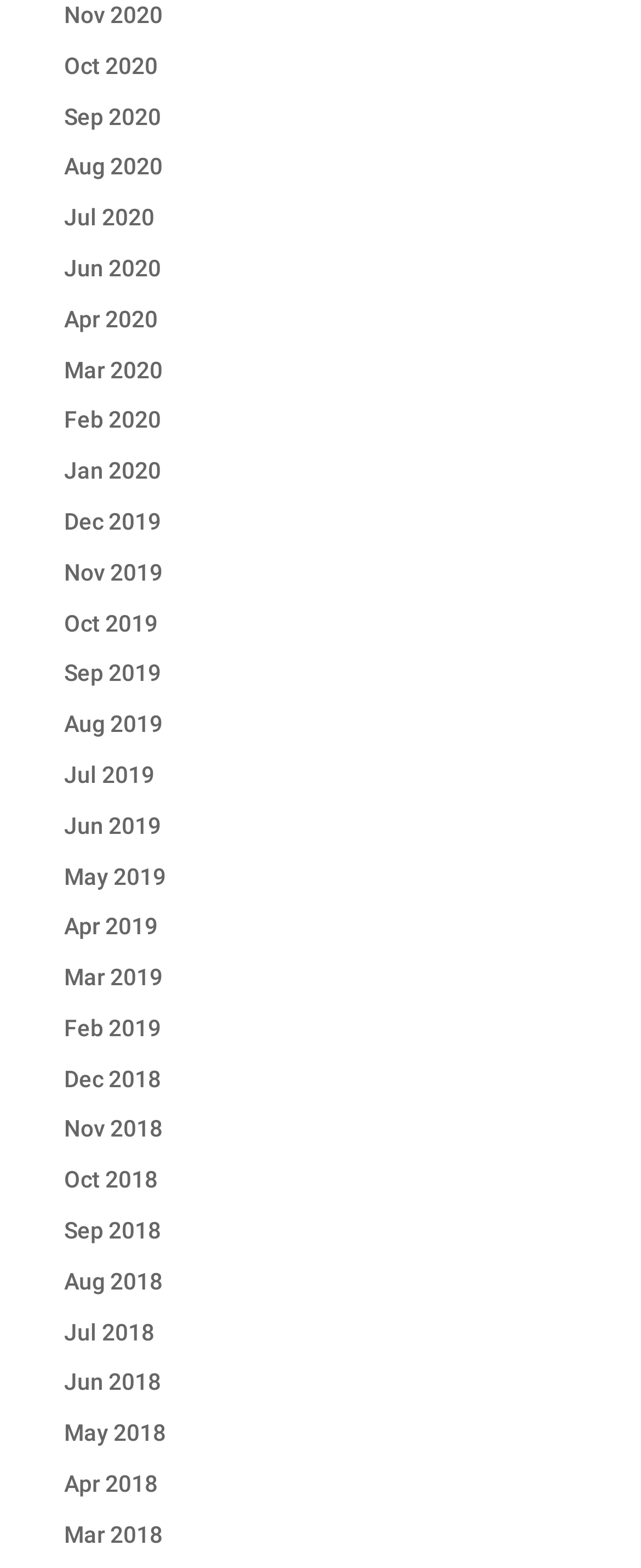Find and indicate the bounding box coordinates of the region you should select to follow the given instruction: "Access archives for June 2018".

[0.1, 0.873, 0.251, 0.89]